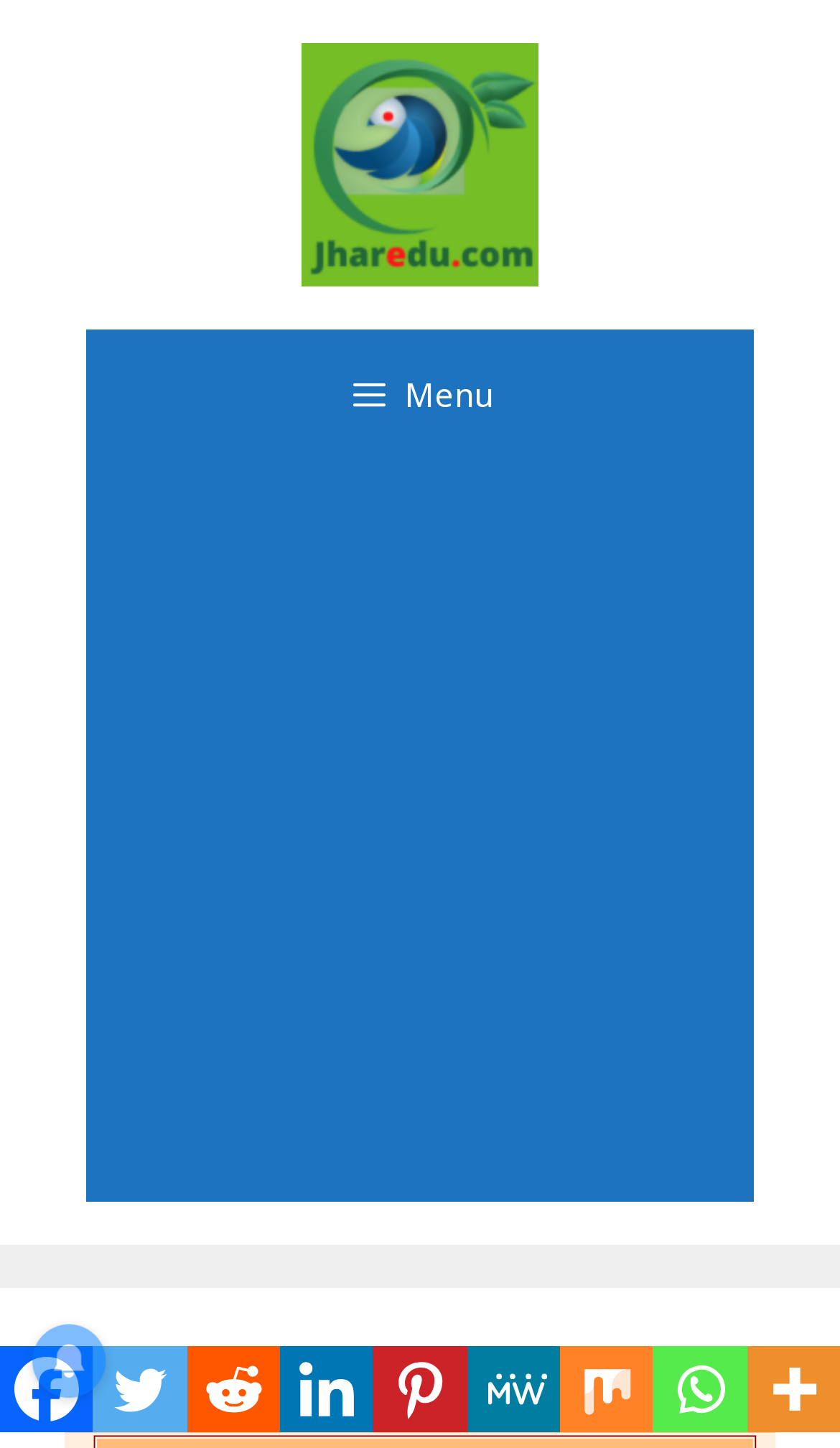Create a full and detailed caption for the entire webpage.

The webpage is about the Jharkhand Board of Secondary Education's 10th result, specifically the 2022 result. At the top, there is a banner that spans the entire width of the page, containing a link to "Jharkhand Education" with an accompanying image. Below the banner, there is a primary navigation menu that takes up most of the width of the page, with a menu button on the left side. 

To the right of the menu button, there is an iframe that occupies a significant portion of the page, likely displaying an advertisement. The navigation menu also contains several social media links, including Facebook, Twitter, Reddit, and others, which are aligned horizontally at the bottom of the page. 

Additionally, there are two standalone images on the page, one located at the top-right corner and another at the bottom-left corner. The overall layout of the page is focused on providing information about the Jharkhand Board's 10th result, with the primary content likely contained within the iframe.